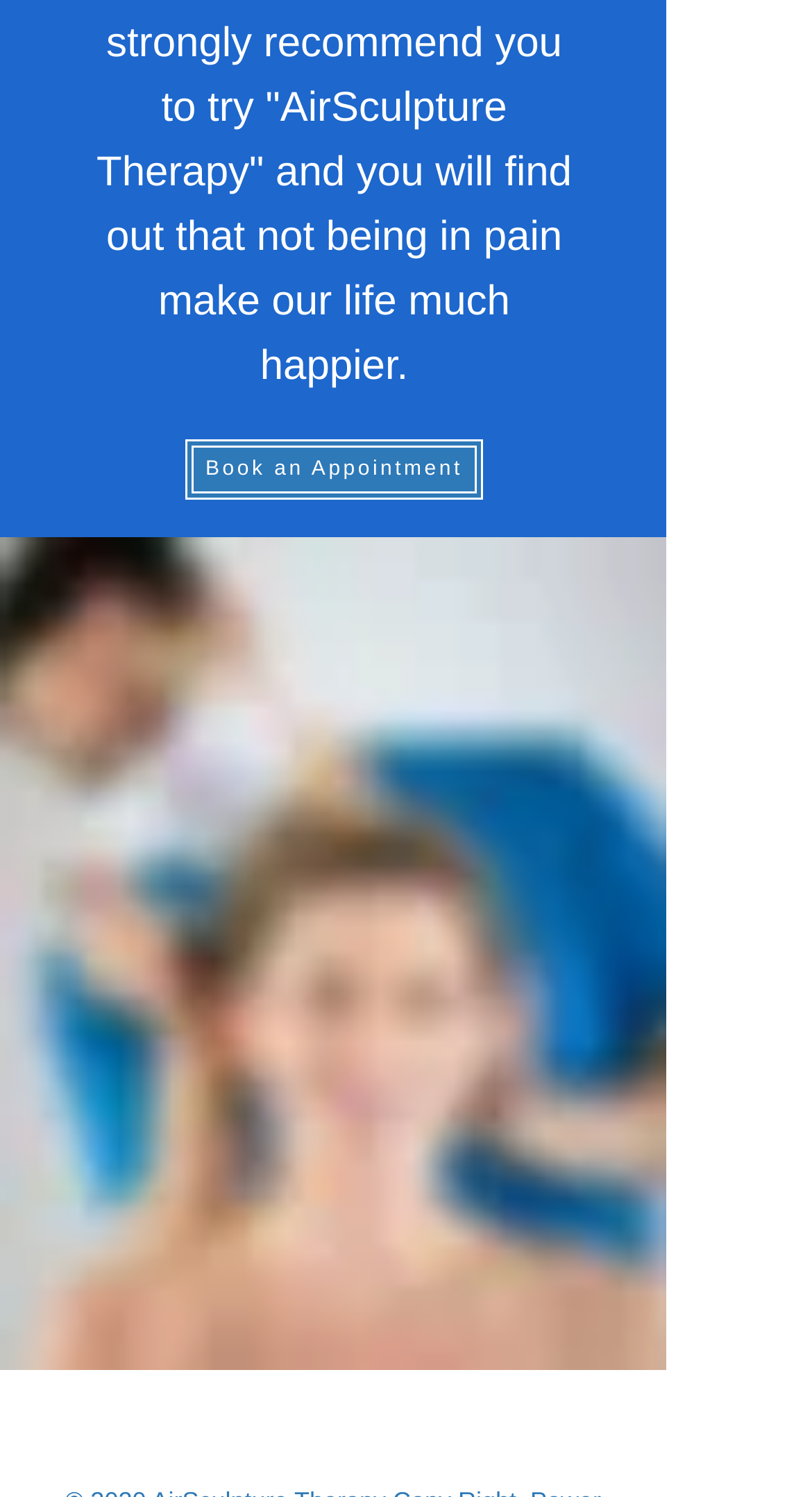Refer to the element description Book an Appointment and identify the corresponding bounding box in the screenshot. Format the coordinates as (top-left x, top-left y, bottom-right x, bottom-right y) with values in the range of 0 to 1.

[0.228, 0.293, 0.595, 0.334]